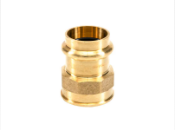Provide a comprehensive description of the image.

The image displays a shiny brass connector, commonly used in plumbing applications. This specific component functions as a 1 1/2 Press x 1 1/2 FPT Adapter, allowing for secure connections between pipes. Its durable construction ensures a reliable seal, making it suitable for various water and gas supply lines. The polished finish not only enhances appearance but also provides some level of corrosion resistance, contributing to the longevity of the fitting in practical use.